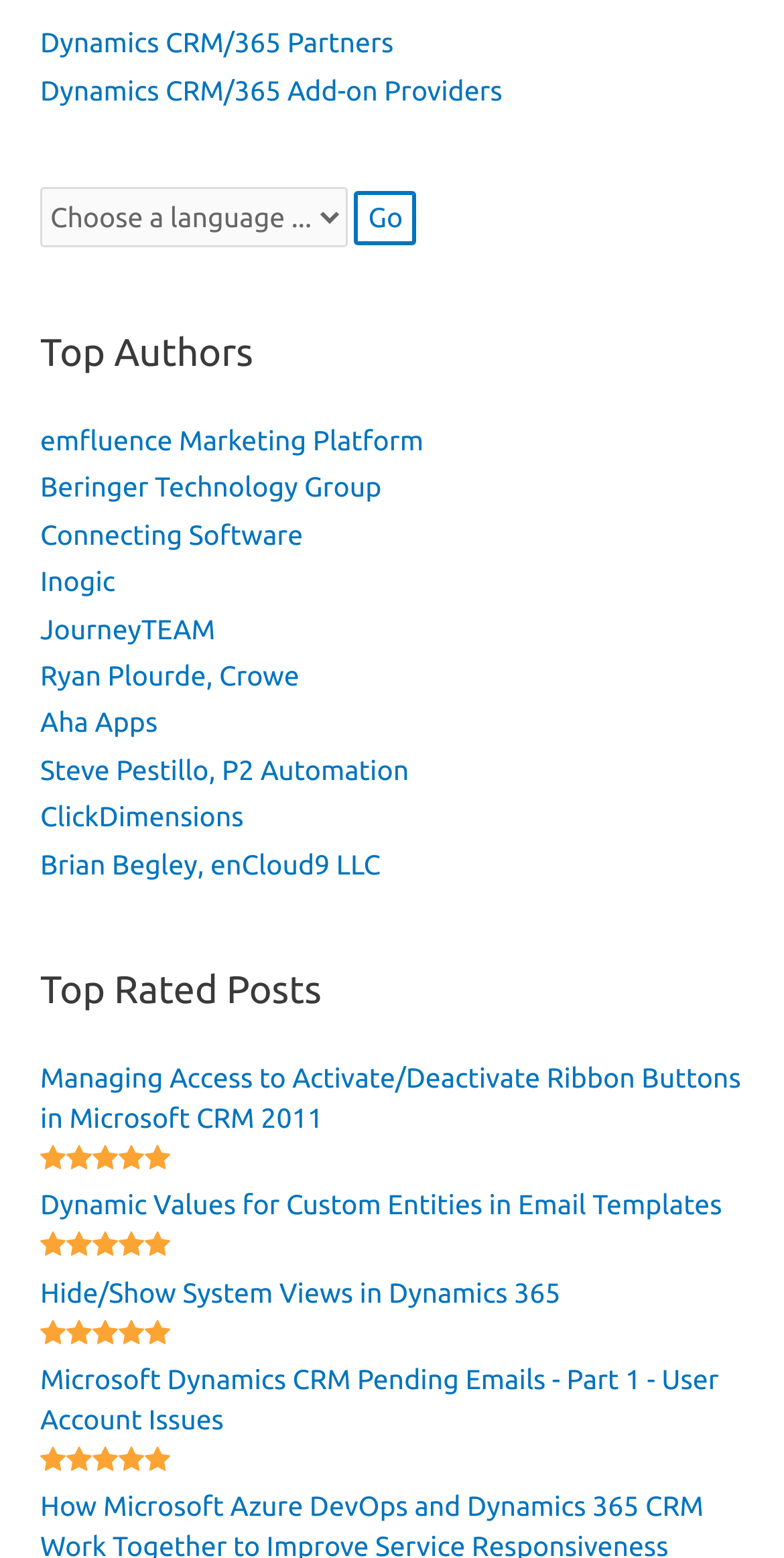Ascertain the bounding box coordinates for the UI element detailed here: "ClickDimensions". The coordinates should be provided as [left, top, right, bottom] with each value being a float between 0 and 1.

[0.051, 0.514, 0.311, 0.534]